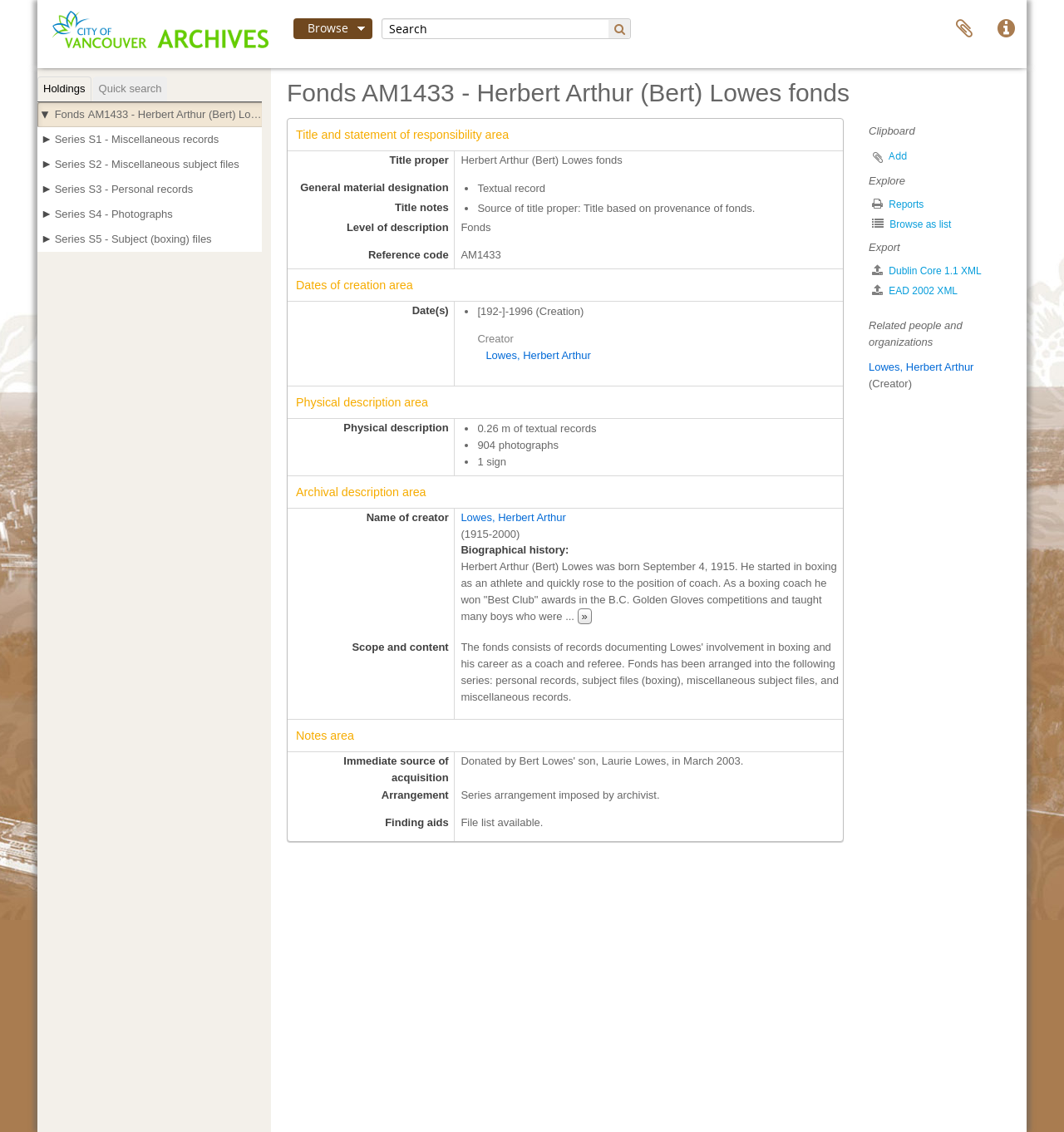Look at the image and give a detailed response to the following question: How many photographs are in the fonds?

I found the answer by looking at the physical description area of the webpage, which lists the contents of the fonds. One of the items listed is '904 photographs'.